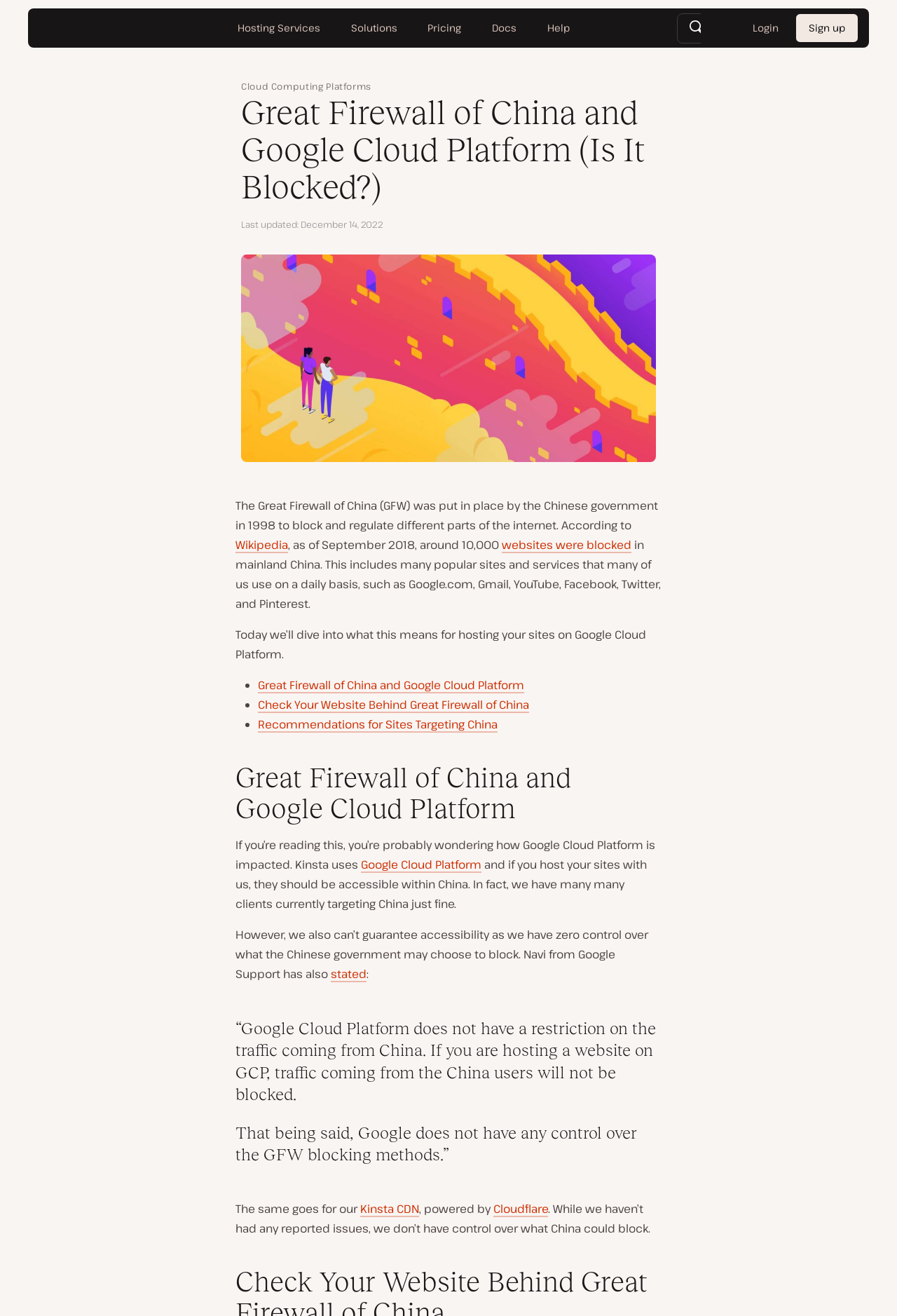Answer this question using a single word or a brief phrase:
What is the purpose of the webpage?

To discuss GFW and Google Cloud Platform